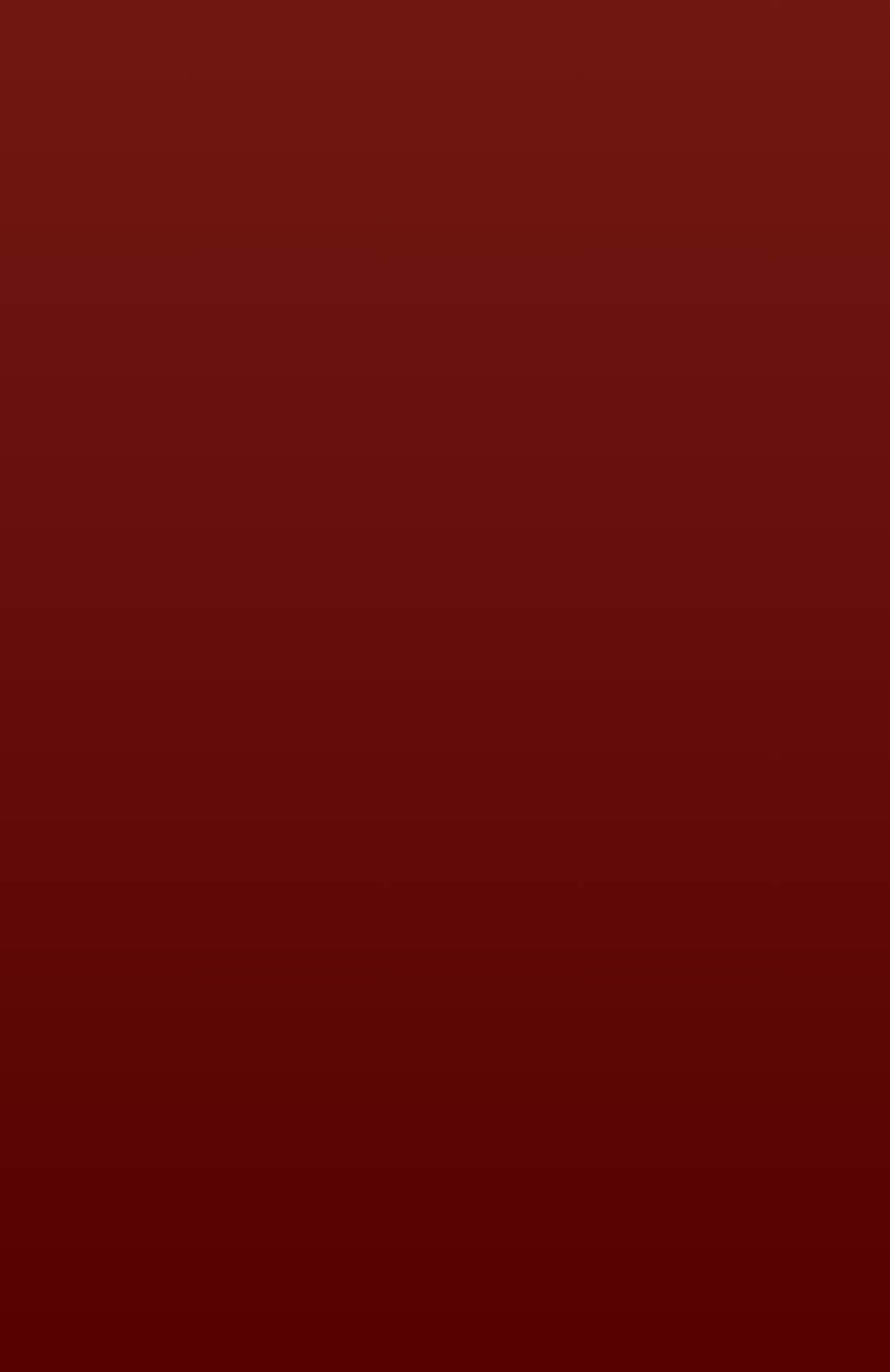For the element described, predict the bounding box coordinates as (top-left x, top-left y, bottom-right x, bottom-right y). All values should be between 0 and 1. Element description: Submit

[0.567, 0.863, 0.9, 0.956]